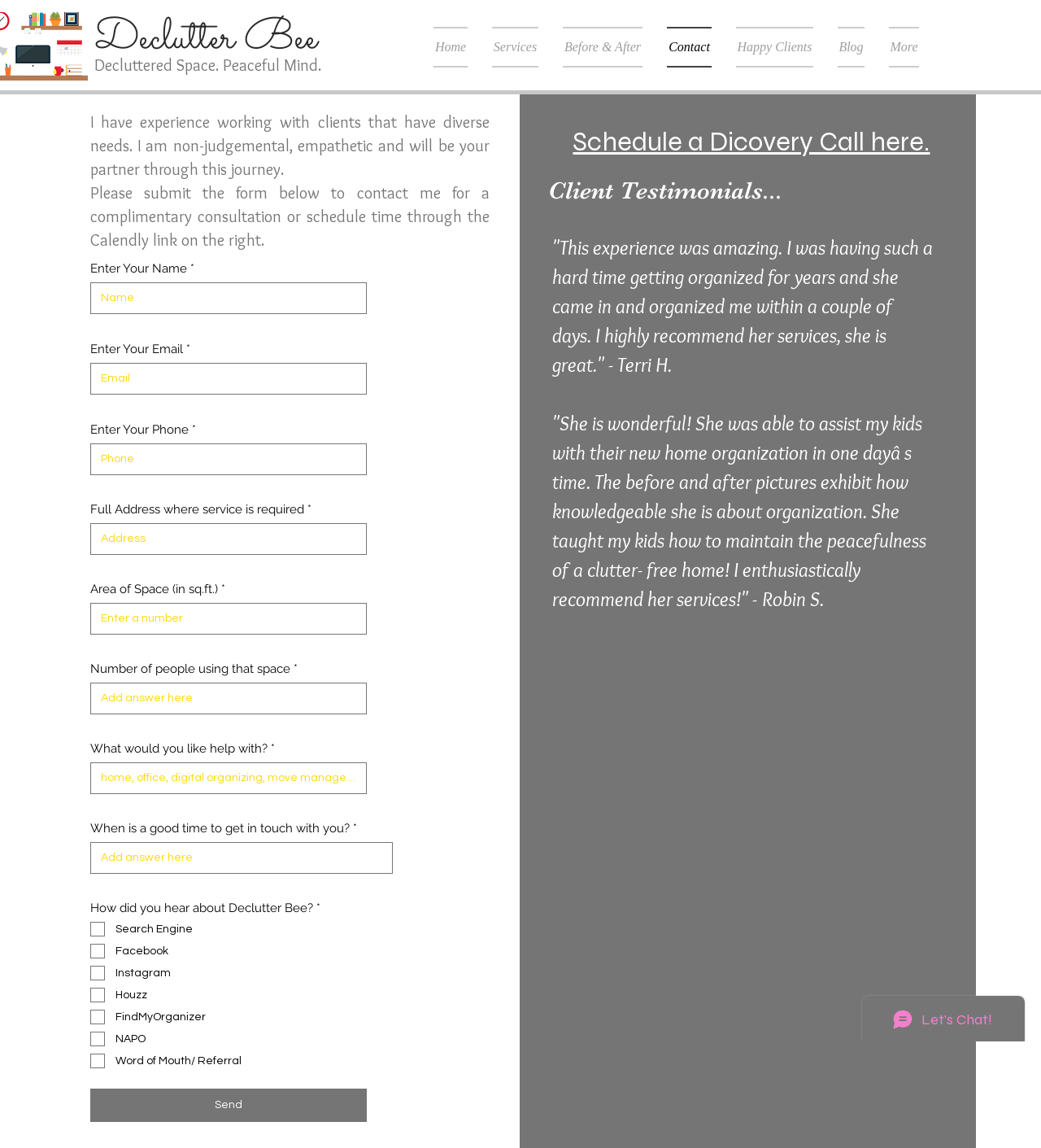What is the purpose of the form?
Refer to the screenshot and respond with a concise word or phrase.

To contact for a consultation